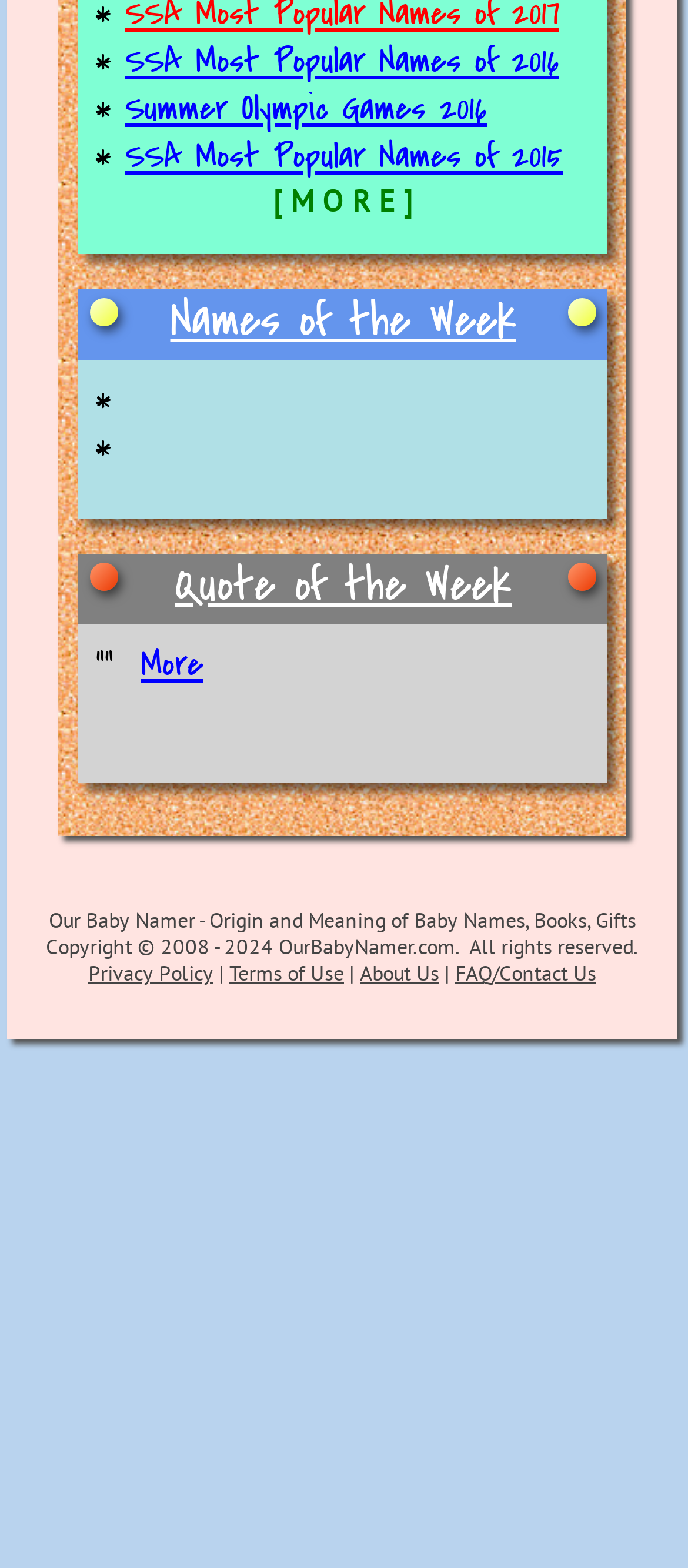Identify the coordinates of the bounding box for the element that must be clicked to accomplish the instruction: "View SSA Most Popular Names of 2016".

[0.182, 0.025, 0.813, 0.055]